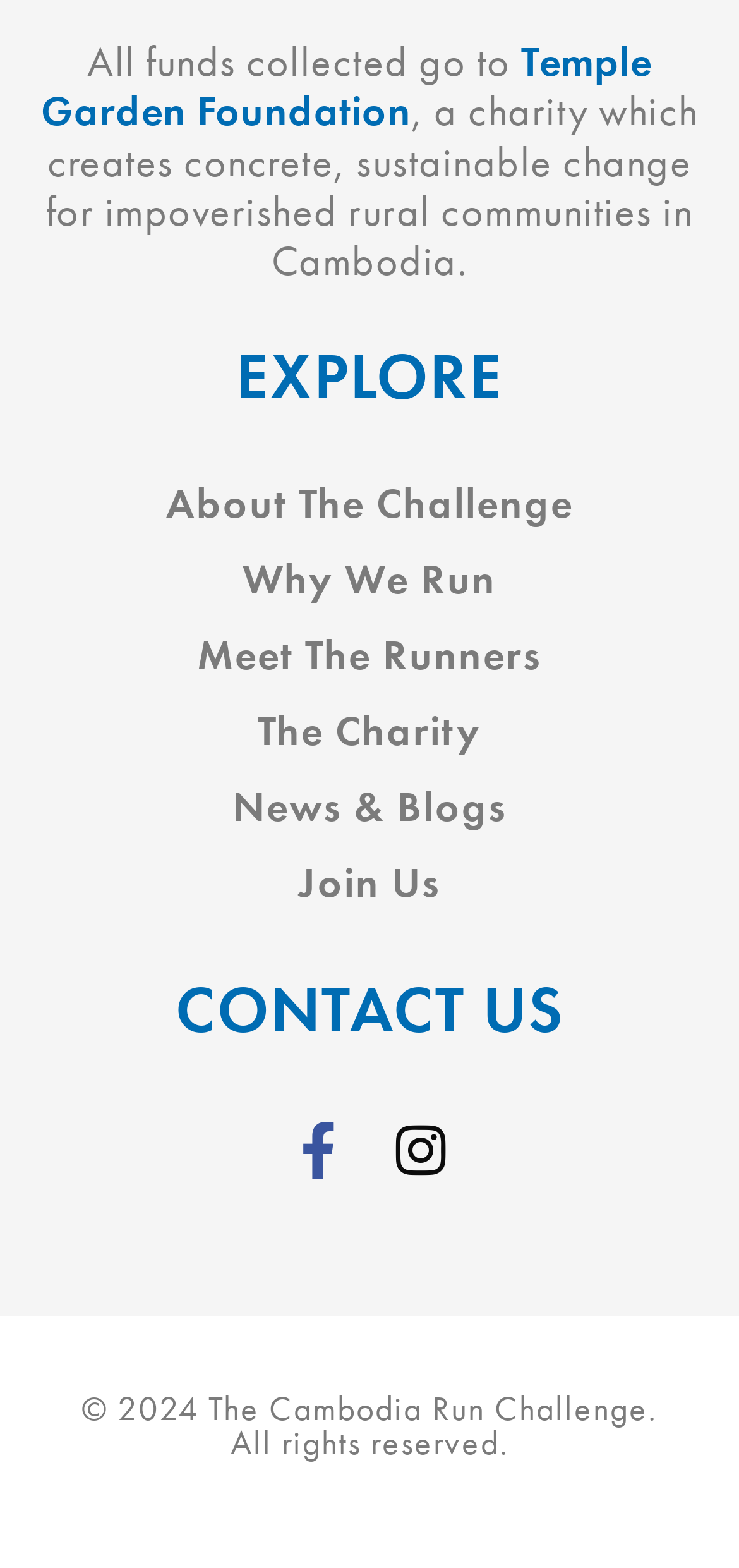What social media platforms are linked on the website?
Look at the image and respond with a single word or a short phrase.

Facebook and Instagram